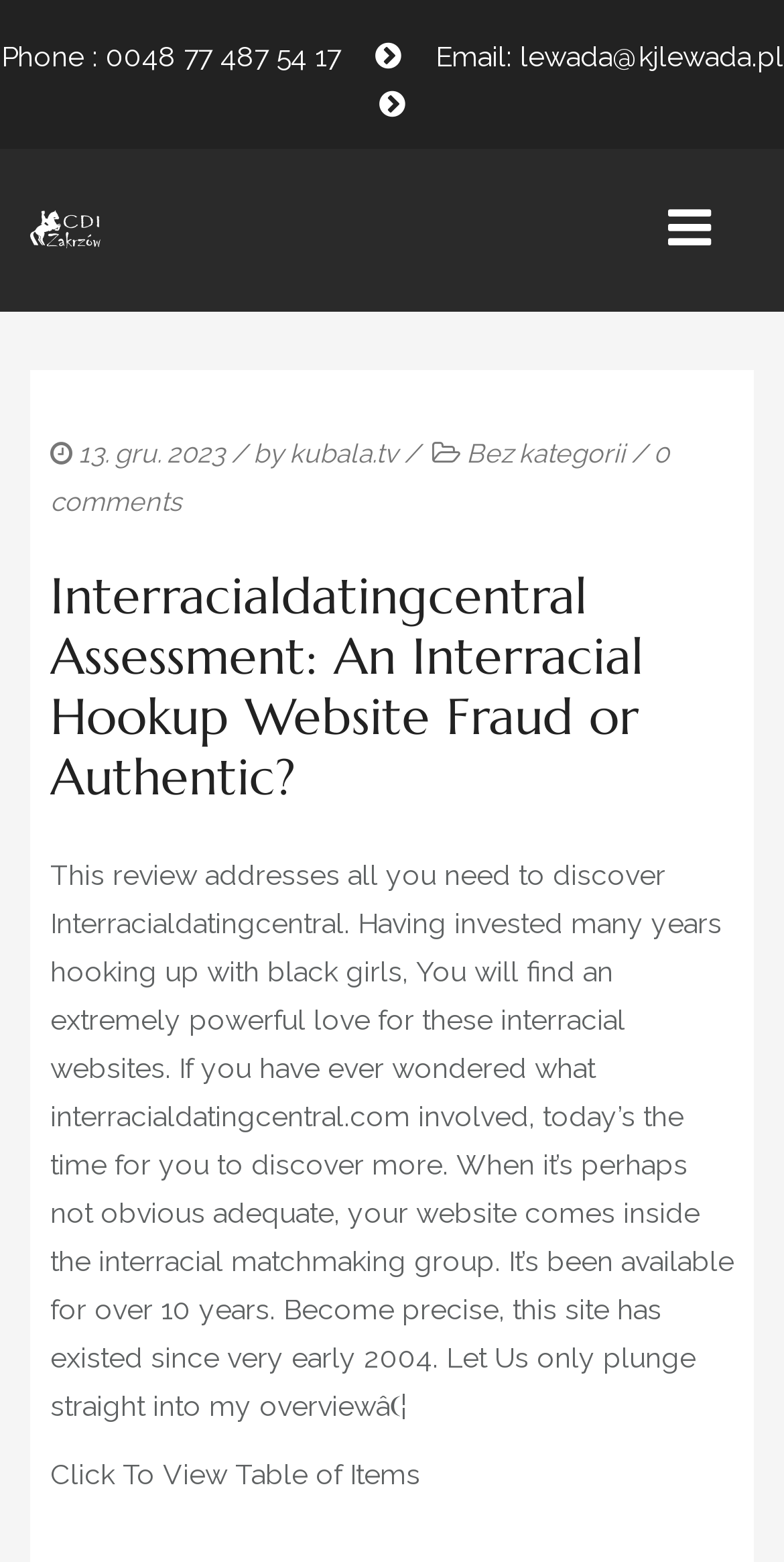What is the date mentioned in the webpage?
Please give a detailed answer to the question using the information shown in the image.

I found this date by looking at the StaticText element with the text '13. gru. 2023' at coordinates [0.092, 0.281, 0.287, 0.3].